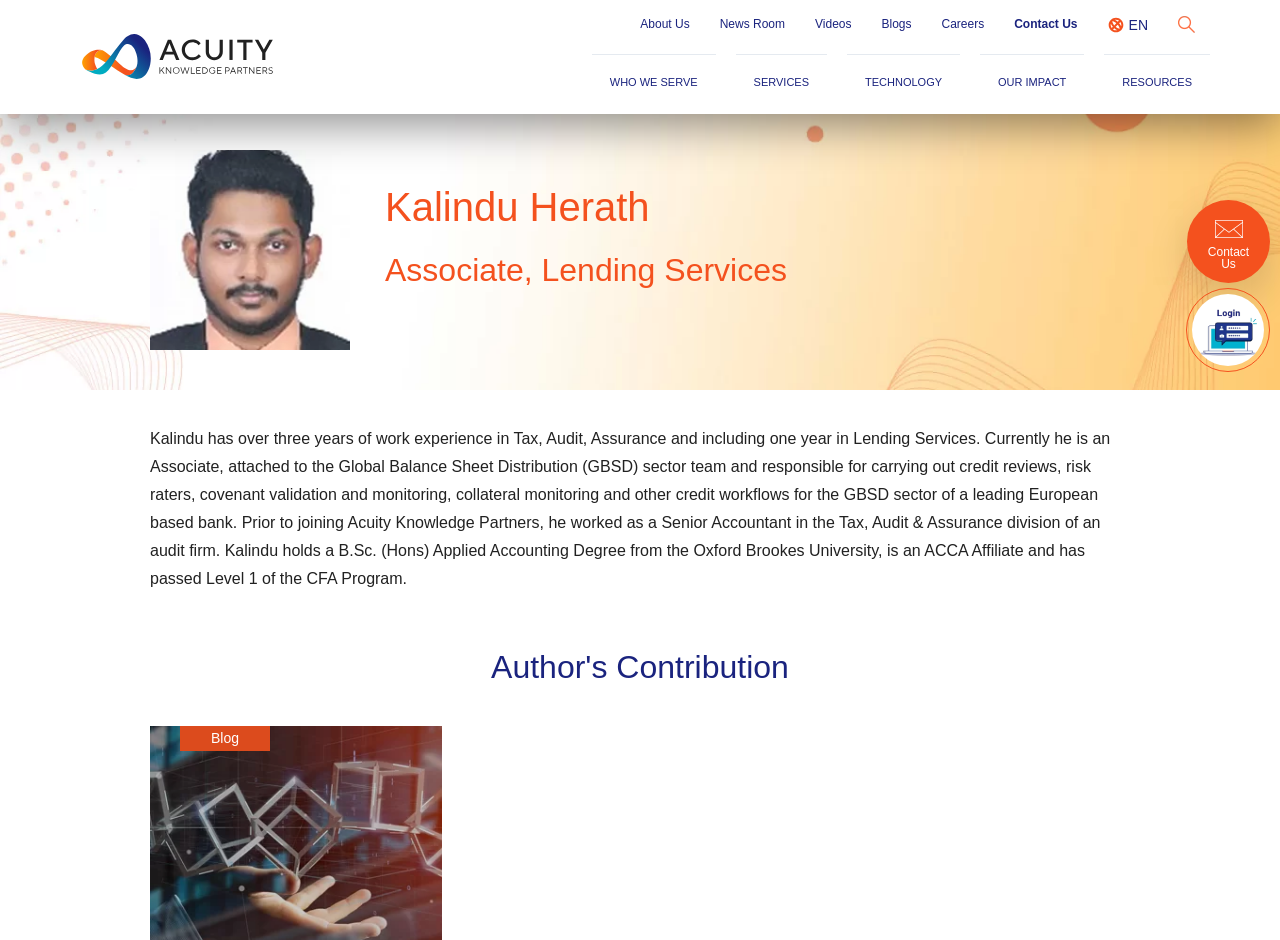Identify the bounding box coordinates of the clickable region necessary to fulfill the following instruction: "Click on WHO WE SERVE". The bounding box coordinates should be four float numbers between 0 and 1, i.e., [left, top, right, bottom].

[0.457, 0.059, 0.557, 0.121]